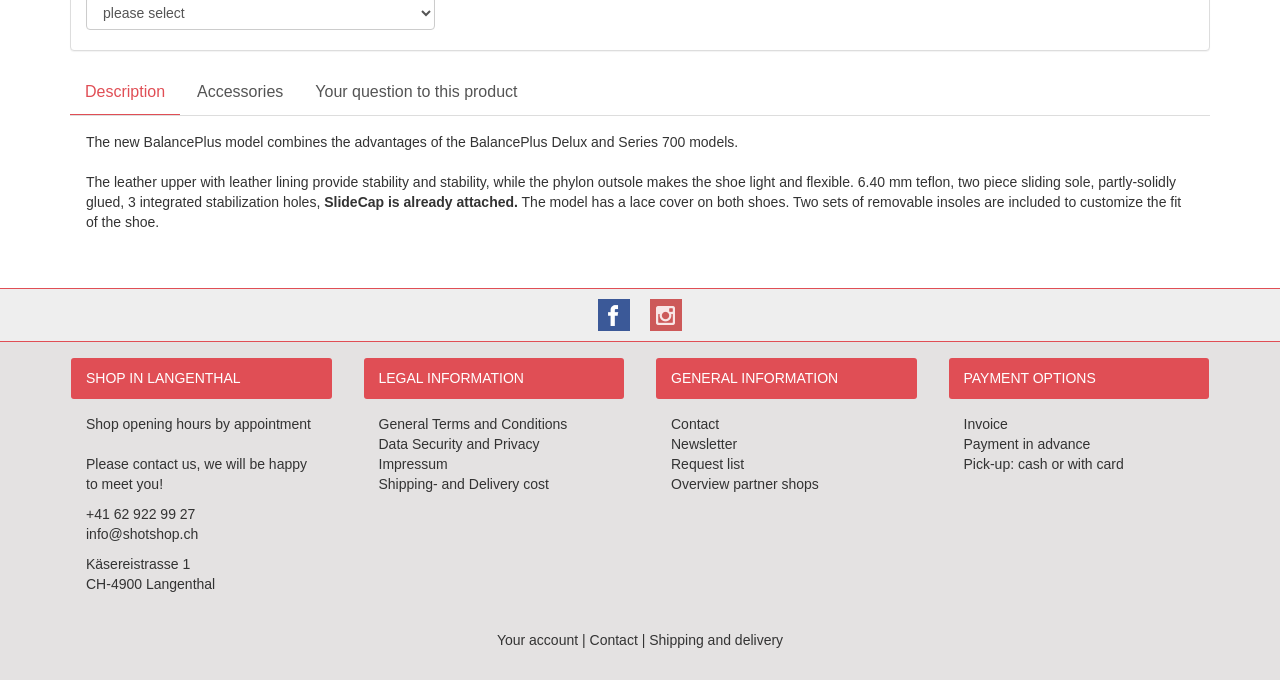Given the element description: "info@shotshop.ch", predict the bounding box coordinates of this UI element. The coordinates must be four float numbers between 0 and 1, given as [left, top, right, bottom].

[0.067, 0.773, 0.155, 0.796]